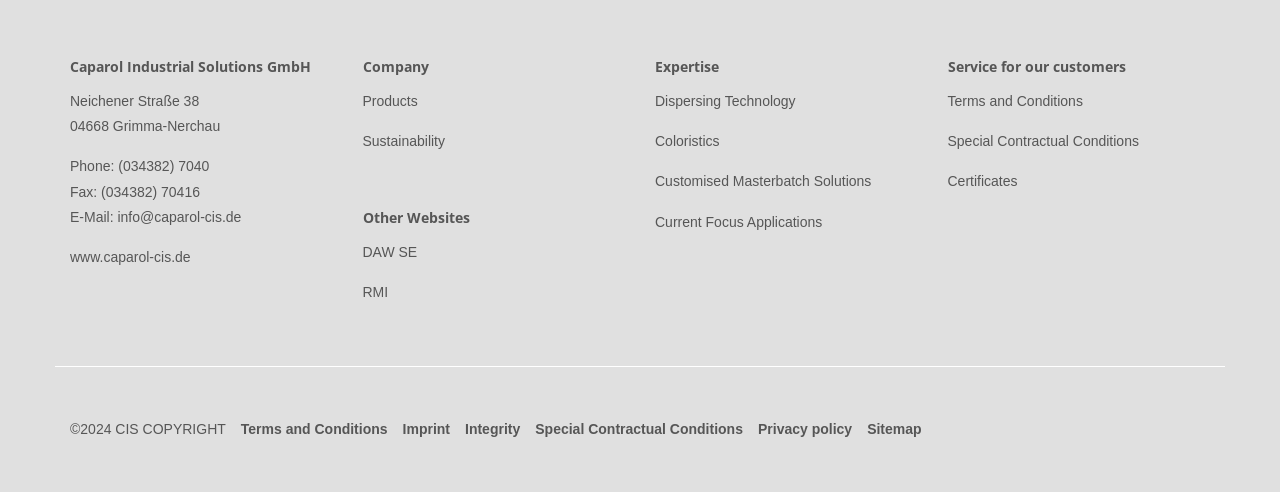Identify the bounding box coordinates of the part that should be clicked to carry out this instruction: "Click the 'Functional Classification and Safety Statistics' link".

None